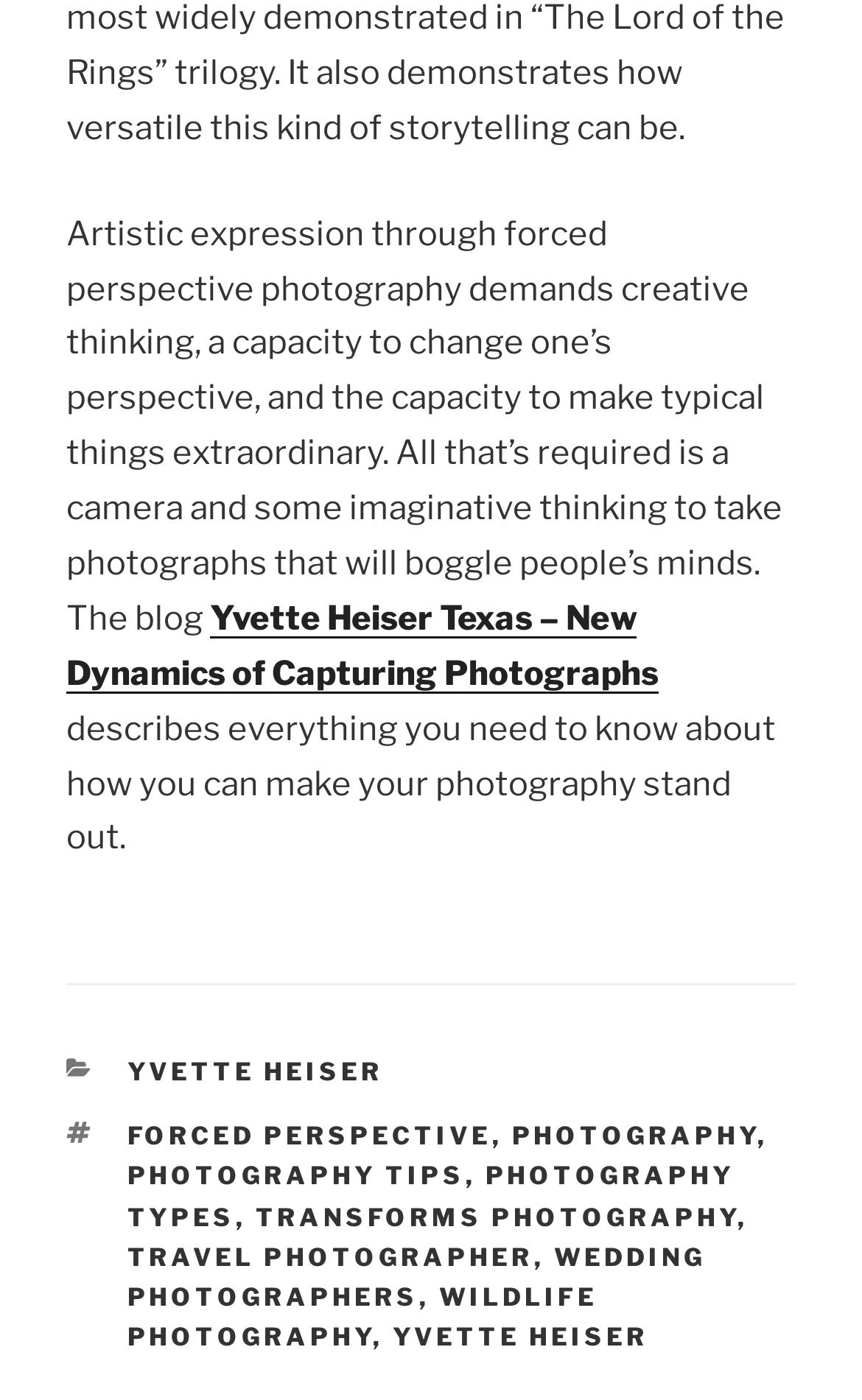Please look at the image and answer the question with a detailed explanation: What categories are mentioned on this webpage?

Although there is a static text 'CATEGORIES', there are no specific categories mentioned on this webpage. The links and static texts that follow are related to tags, not categories.